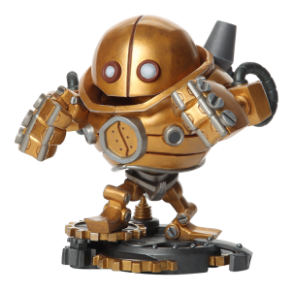What is the origin of Blitzcrank's creation?
Refer to the image and give a detailed response to the question.

The caption states that the base of the figure features gears and mechanical components, further underscoring his origin as a creation from the industrial wasteland of Zaun, implying that Blitzcrank was built or created in this environment.